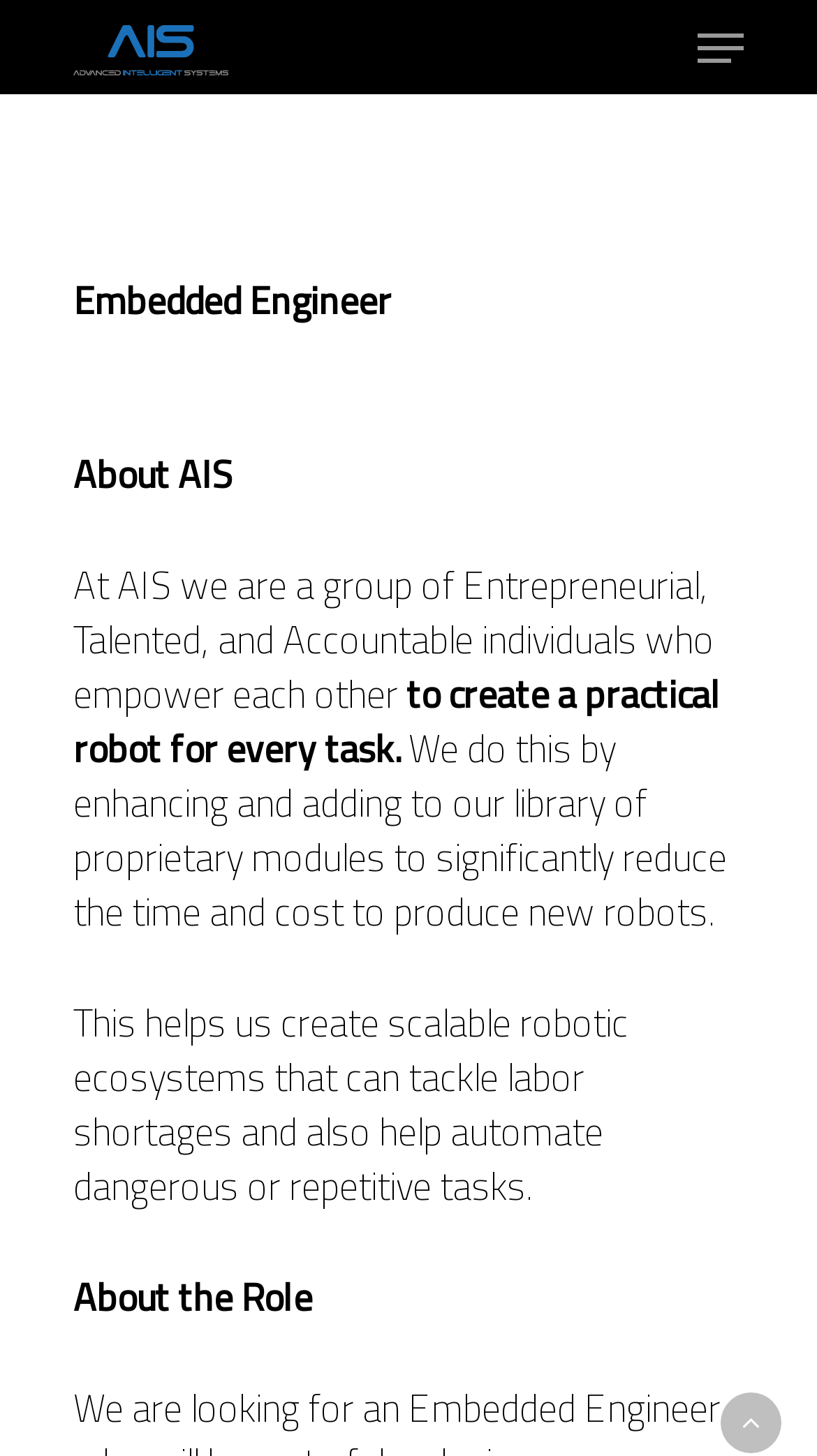Can you pinpoint the bounding box coordinates for the clickable element required for this instruction: "Learn more about Advanced Intelligent Systems (AIS)"? The coordinates should be four float numbers between 0 and 1, i.e., [left, top, right, bottom].

[0.09, 0.017, 0.281, 0.047]